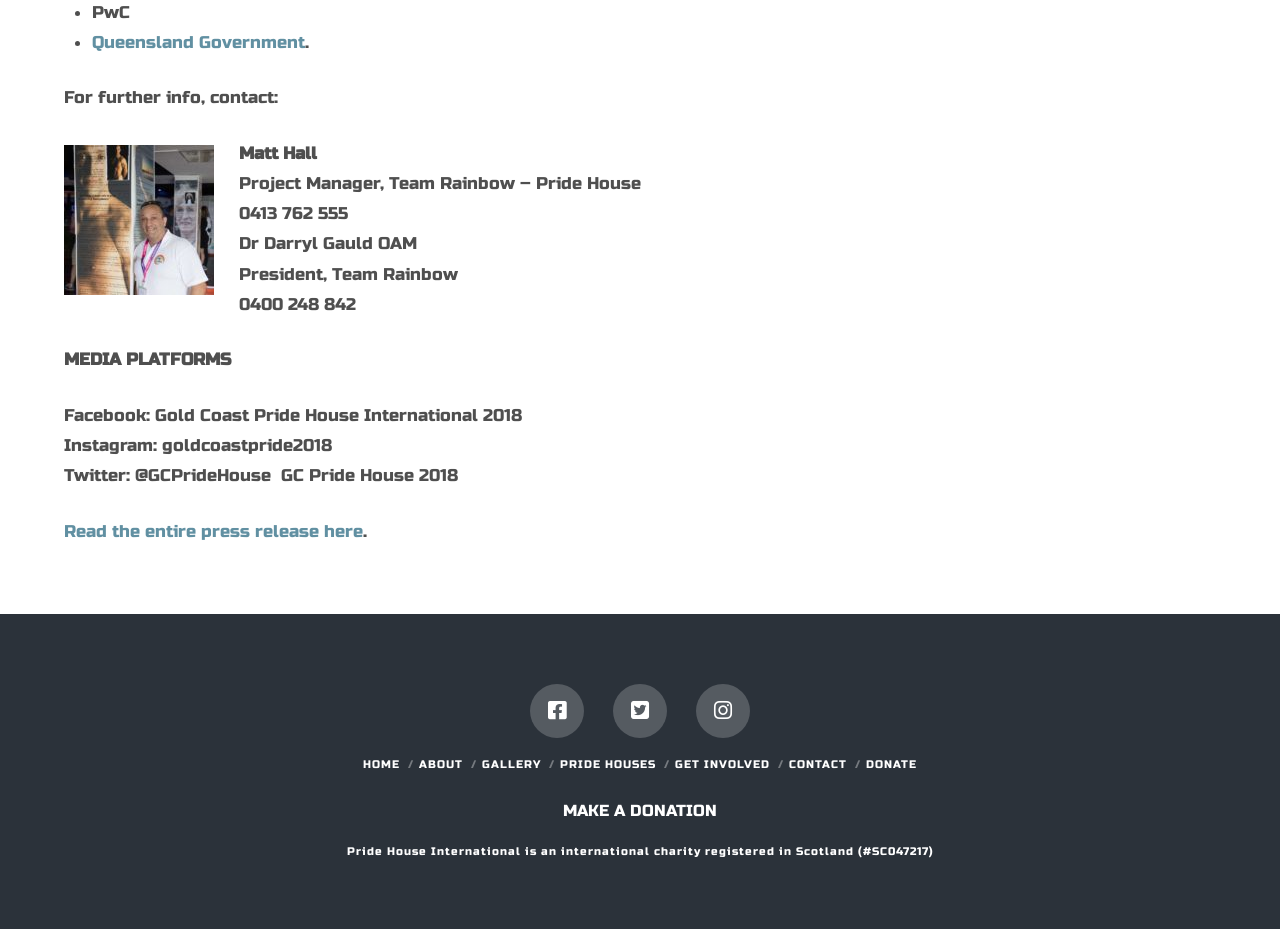Given the element description: "Menu", predict the bounding box coordinates of this UI element. The coordinates must be four float numbers between 0 and 1, given as [left, top, right, bottom].

None